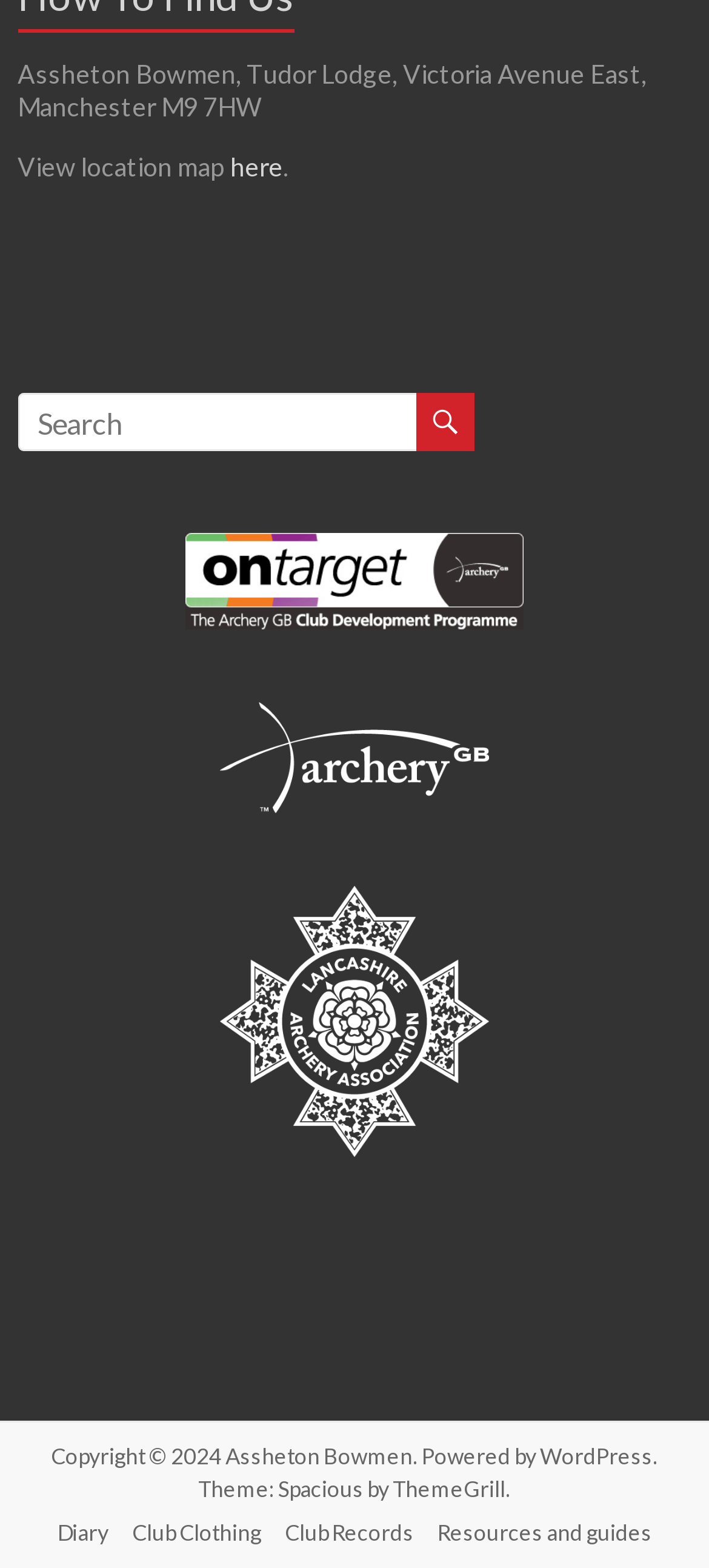Determine the bounding box coordinates for the clickable element to execute this instruction: "View location map". Provide the coordinates as four float numbers between 0 and 1, i.e., [left, top, right, bottom].

[0.025, 0.096, 0.325, 0.116]